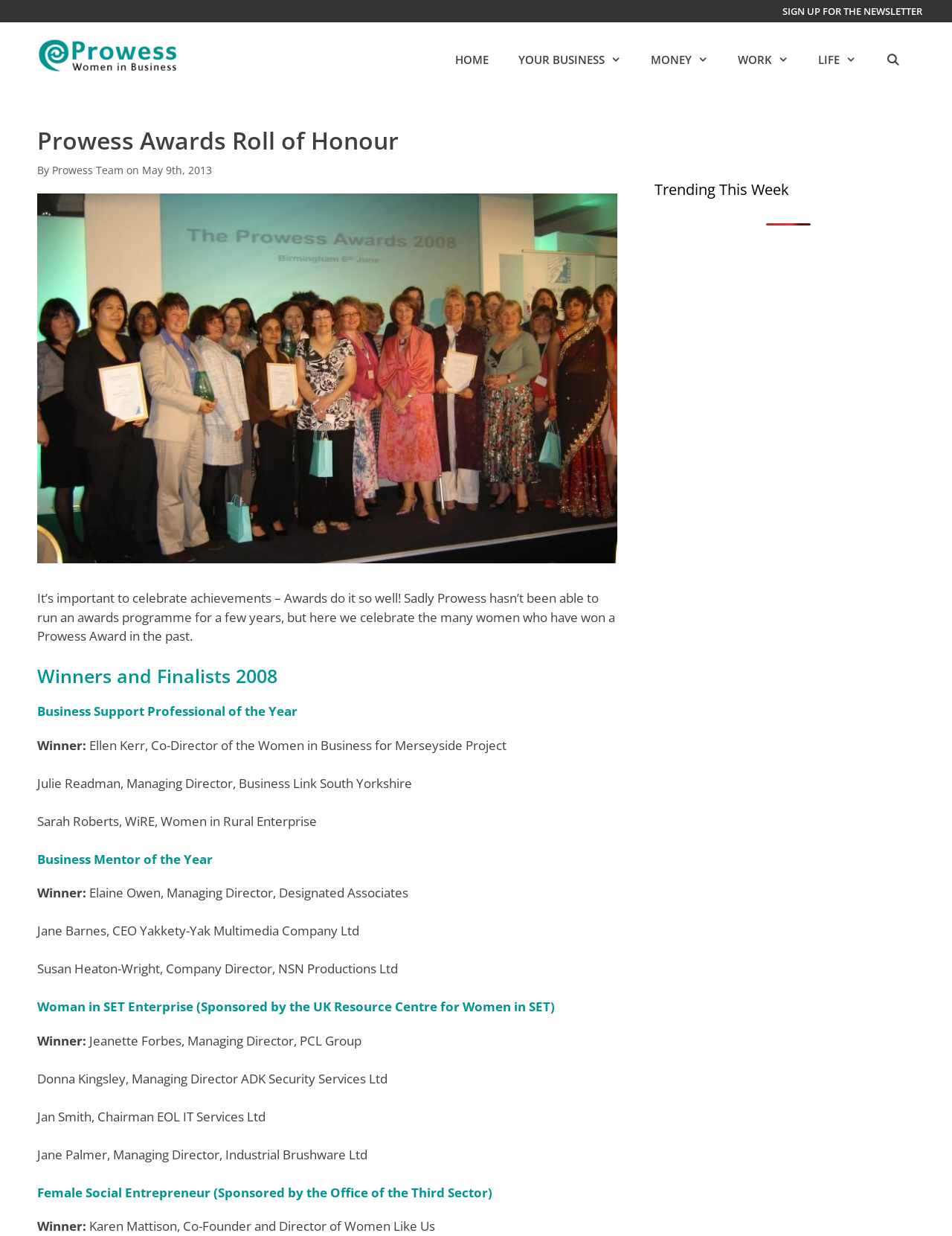Determine the bounding box coordinates of the clickable element necessary to fulfill the instruction: "Click the 'Prowess Team' link". Provide the coordinates as four float numbers within the 0 to 1 range, i.e., [left, top, right, bottom].

[0.055, 0.132, 0.13, 0.144]